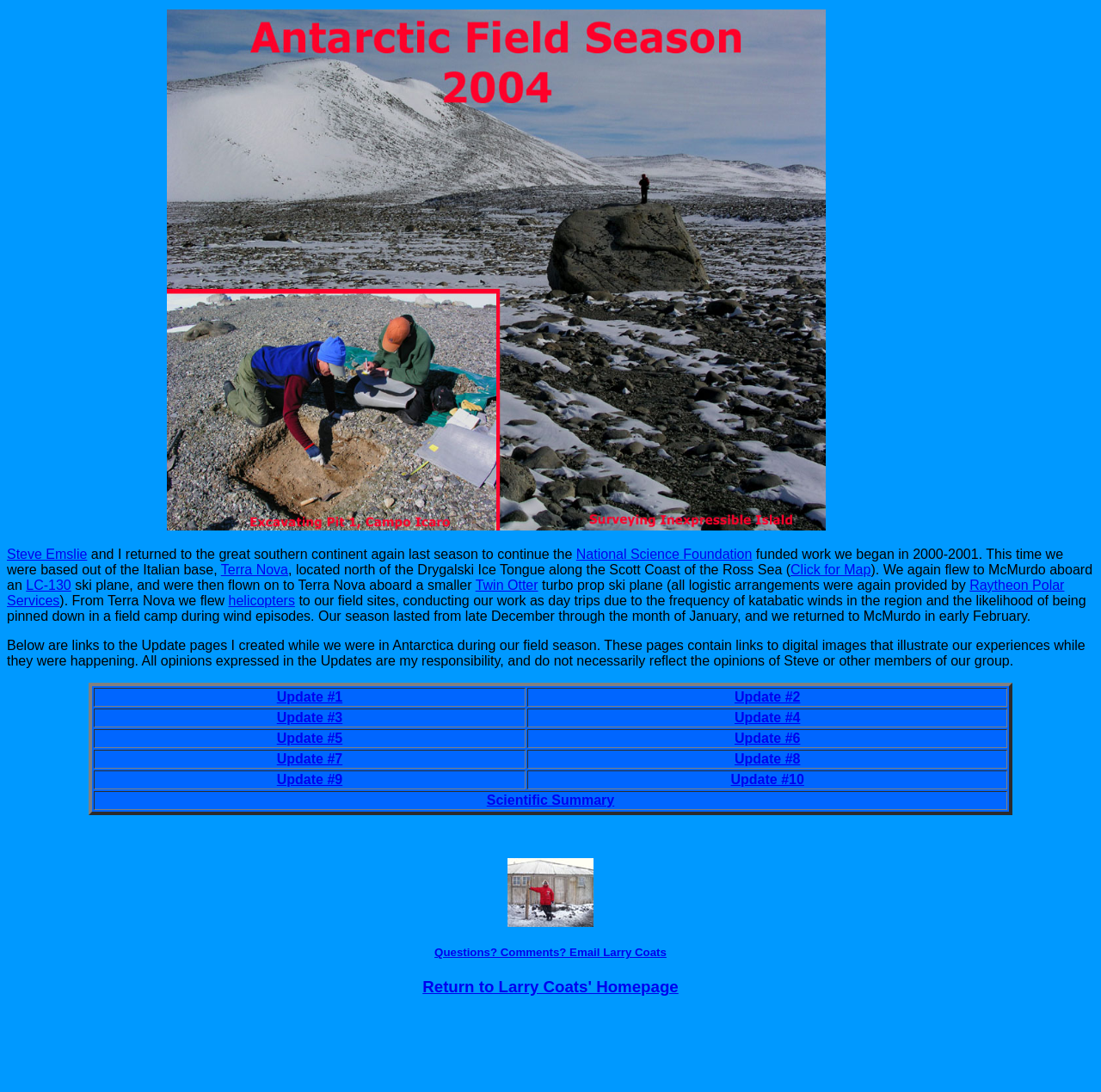Kindly determine the bounding box coordinates of the area that needs to be clicked to fulfill this instruction: "Email Larry Coats".

[0.395, 0.866, 0.605, 0.878]